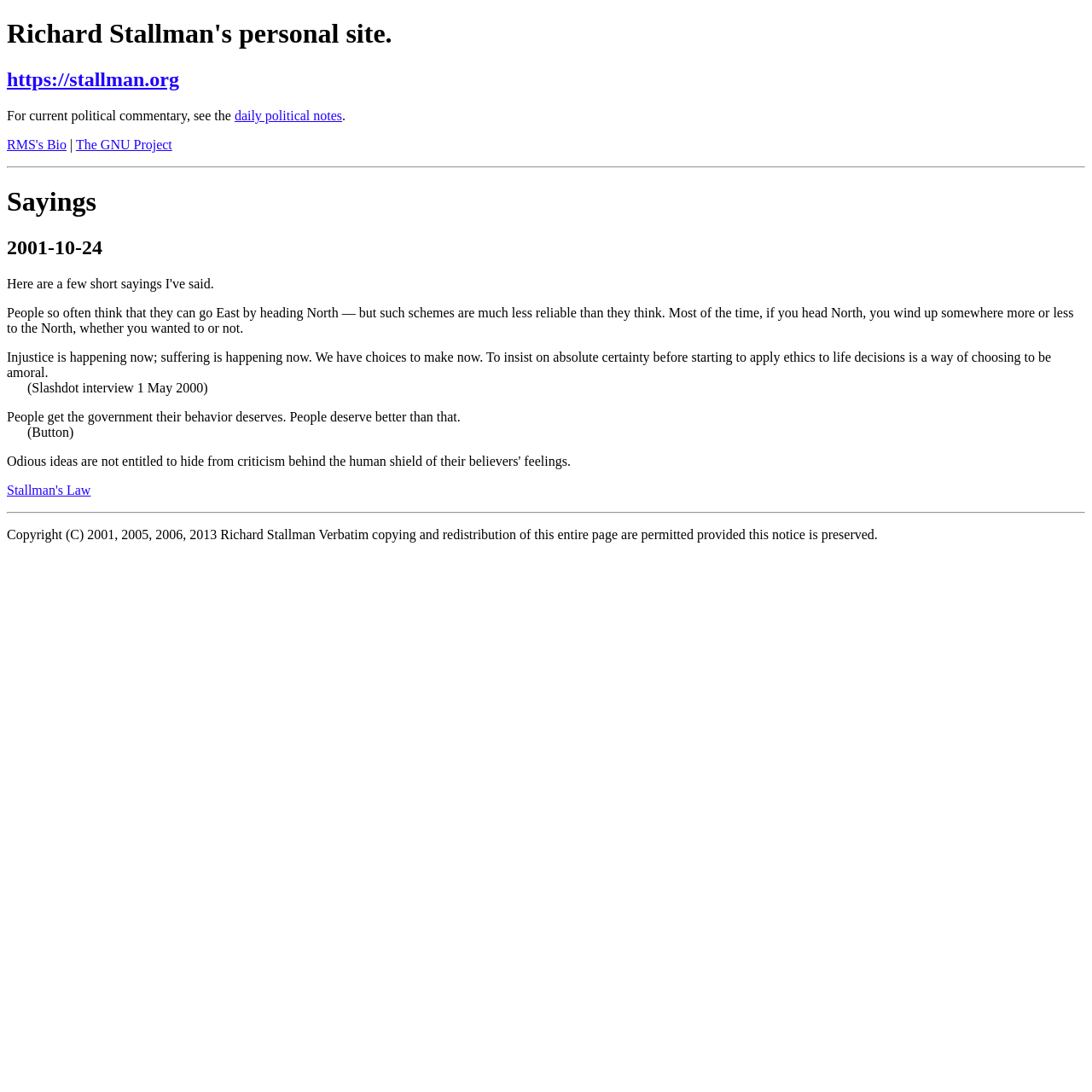Respond to the question below with a single word or phrase:
What is the name of the law mentioned on this webpage?

Stallman's Law